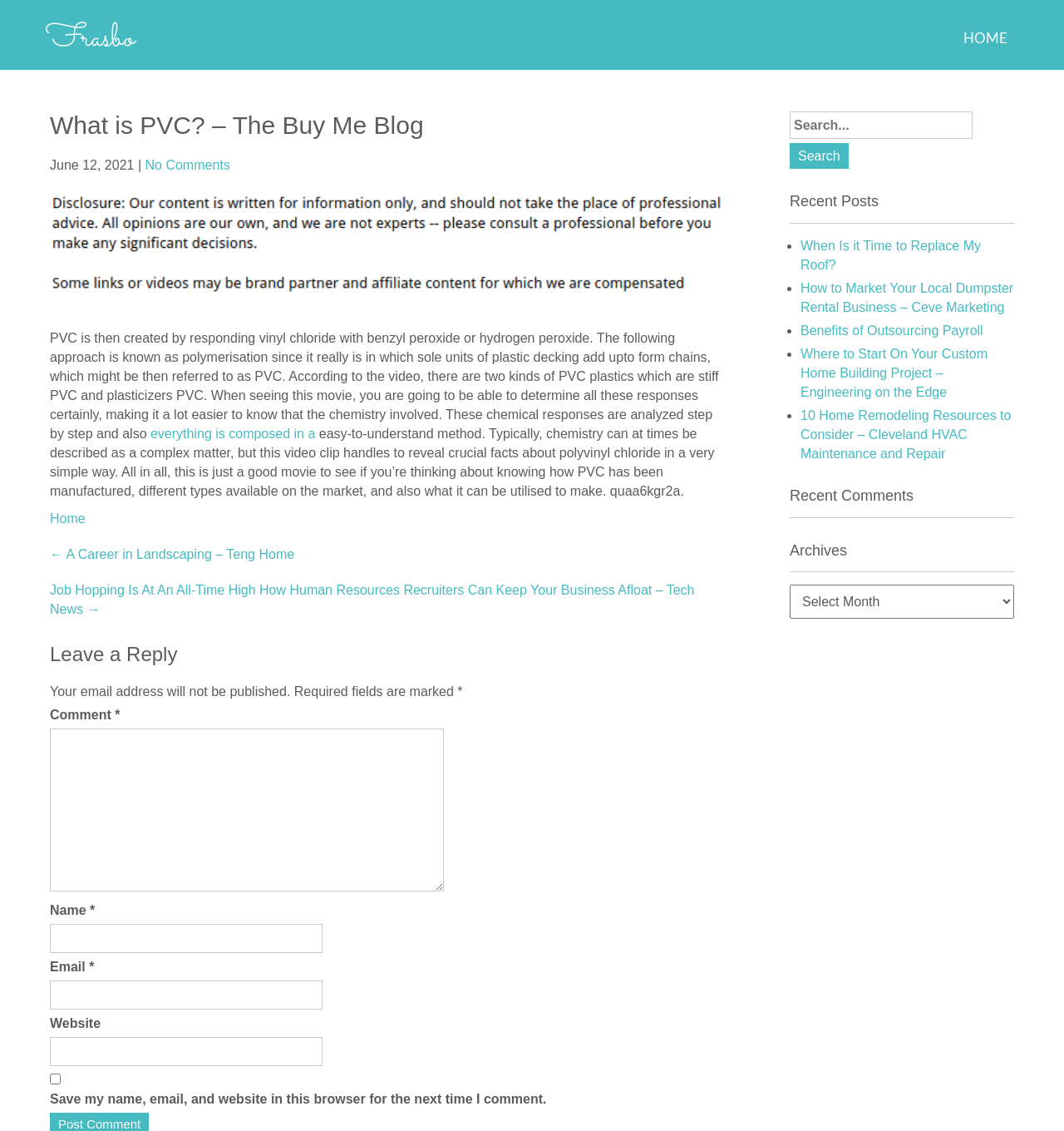What is the date of the article?
Using the image, answer in one word or phrase.

June 12, 2021